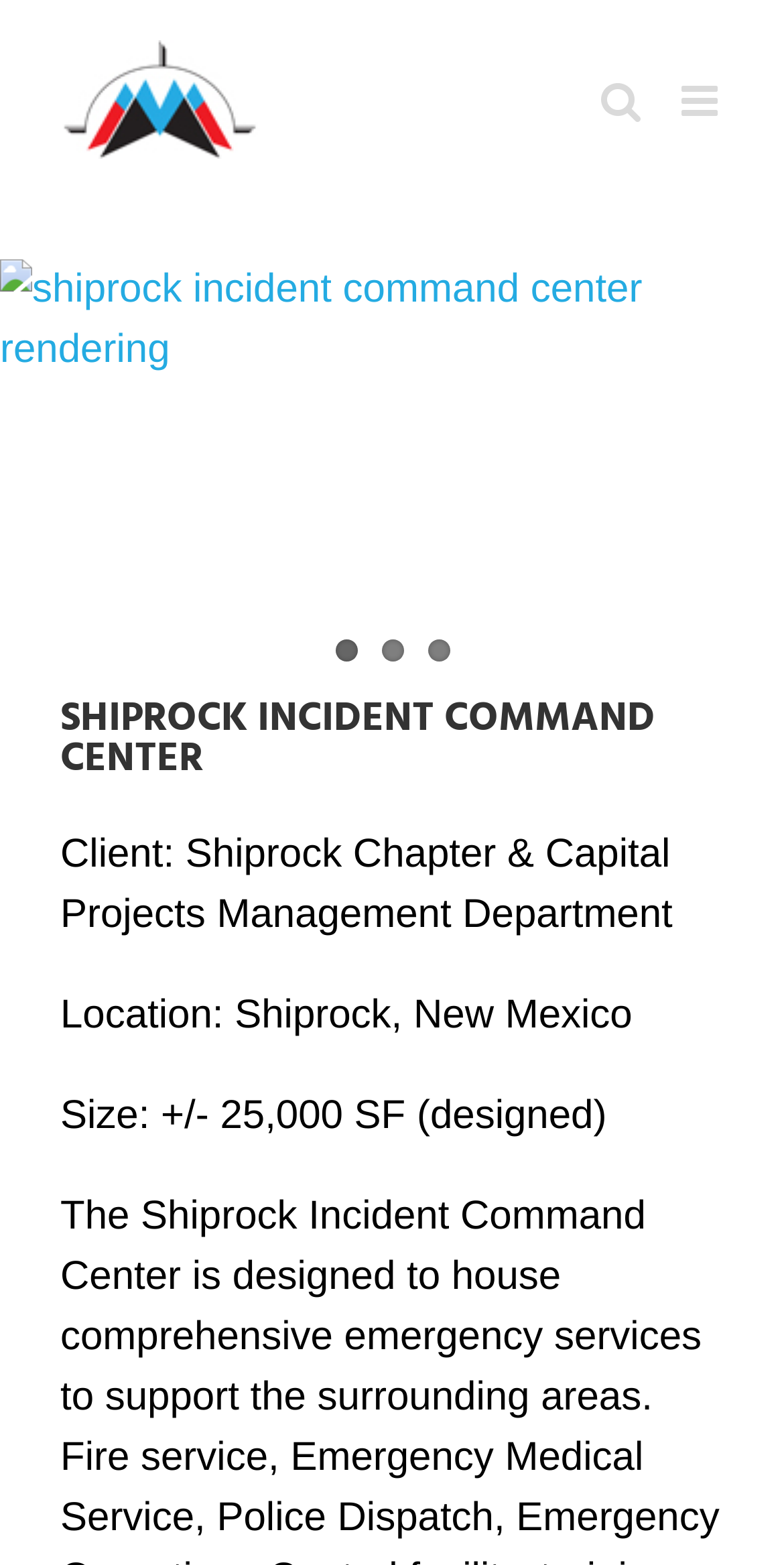Identify the bounding box coordinates for the UI element described as follows: aria-label="Toggle mobile menu". Use the format (top-left x, top-left y, bottom-right x, bottom-right y) and ensure all values are floating point numbers between 0 and 1.

[0.869, 0.051, 0.923, 0.078]